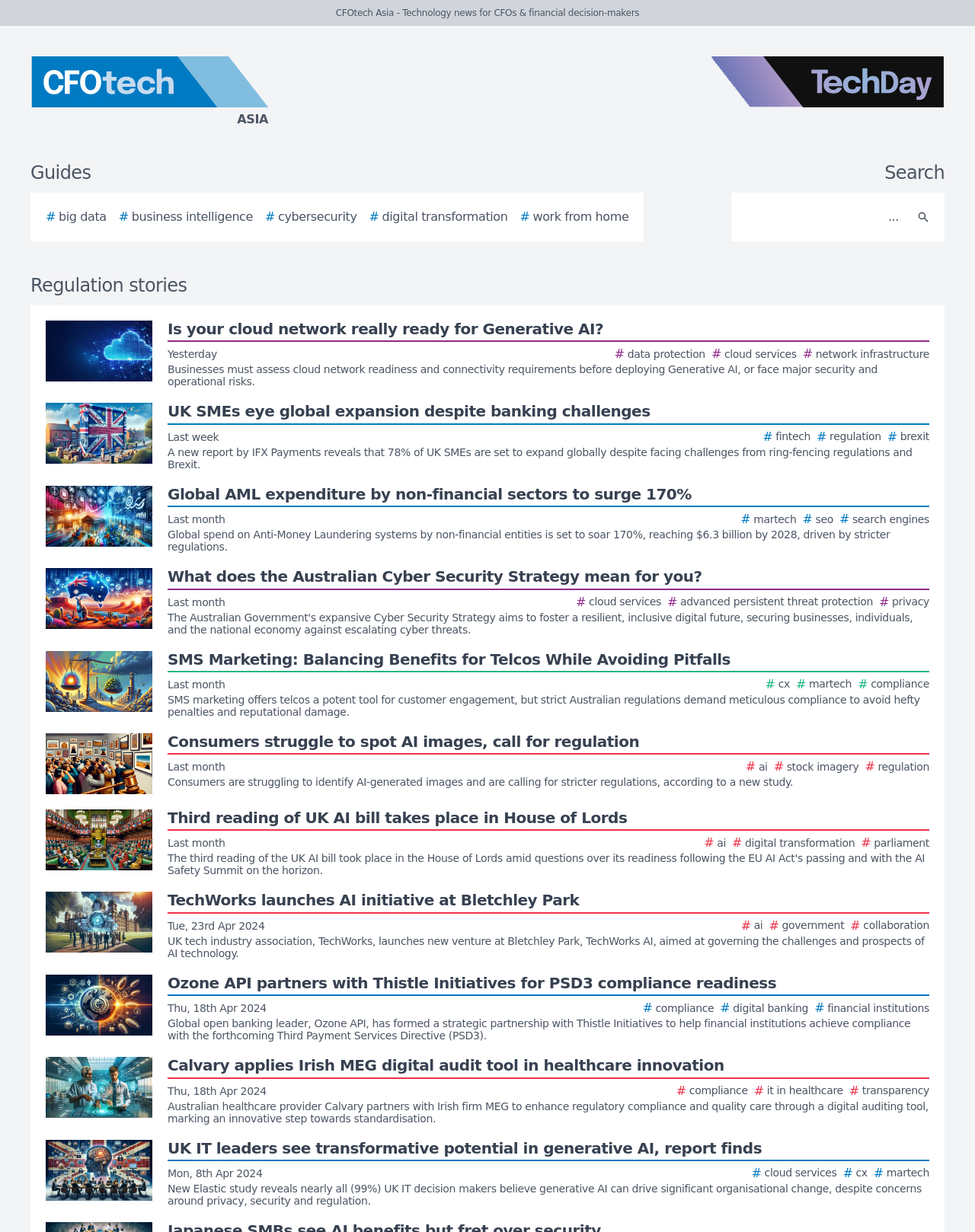Answer the question in a single word or phrase:
What type of stories are featured on this webpage?

Regulation stories